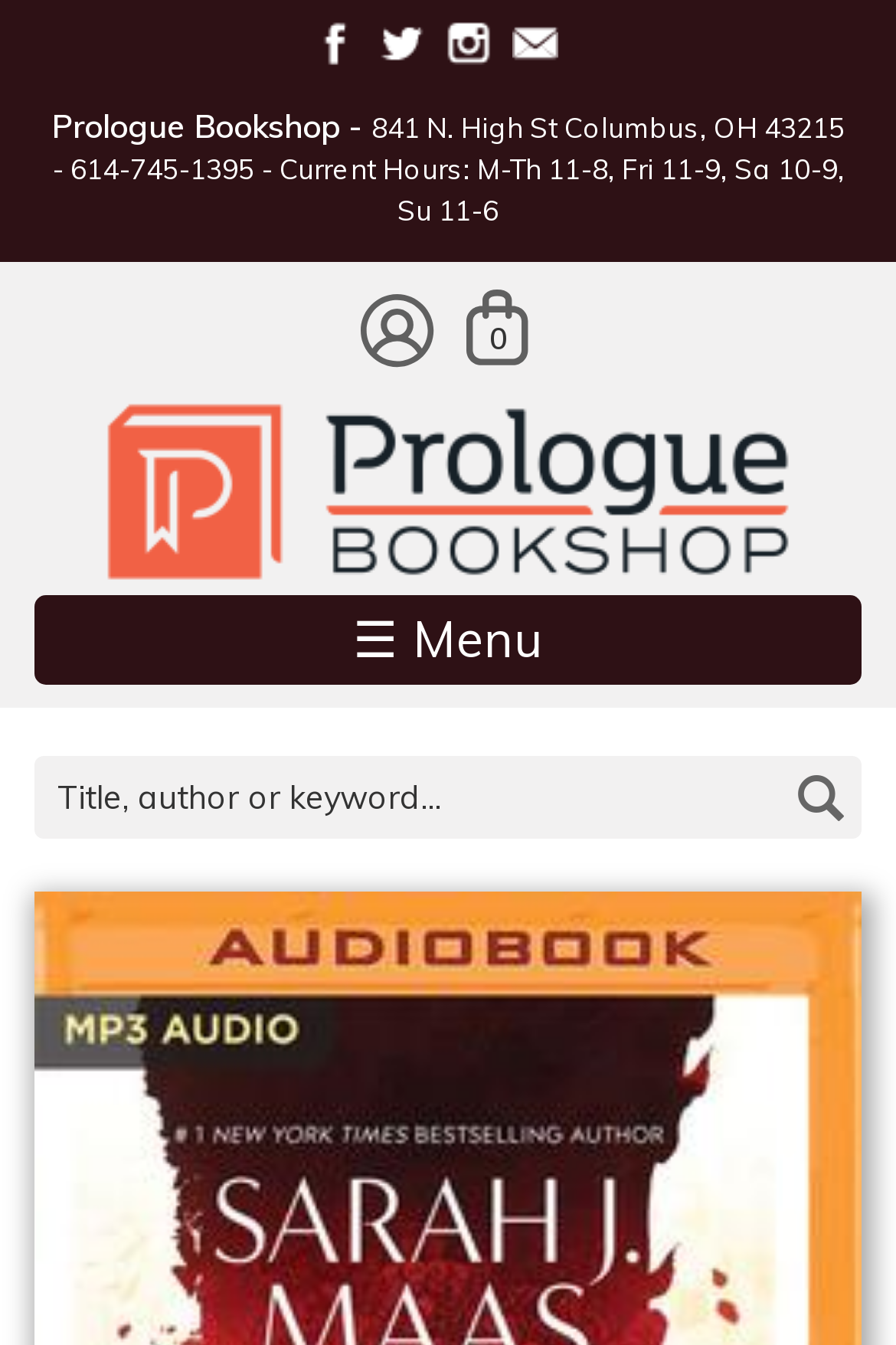Please provide the bounding box coordinates for the element that needs to be clicked to perform the instruction: "Go to my account". The coordinates must consist of four float numbers between 0 and 1, formatted as [left, top, right, bottom].

[0.403, 0.211, 0.485, 0.275]